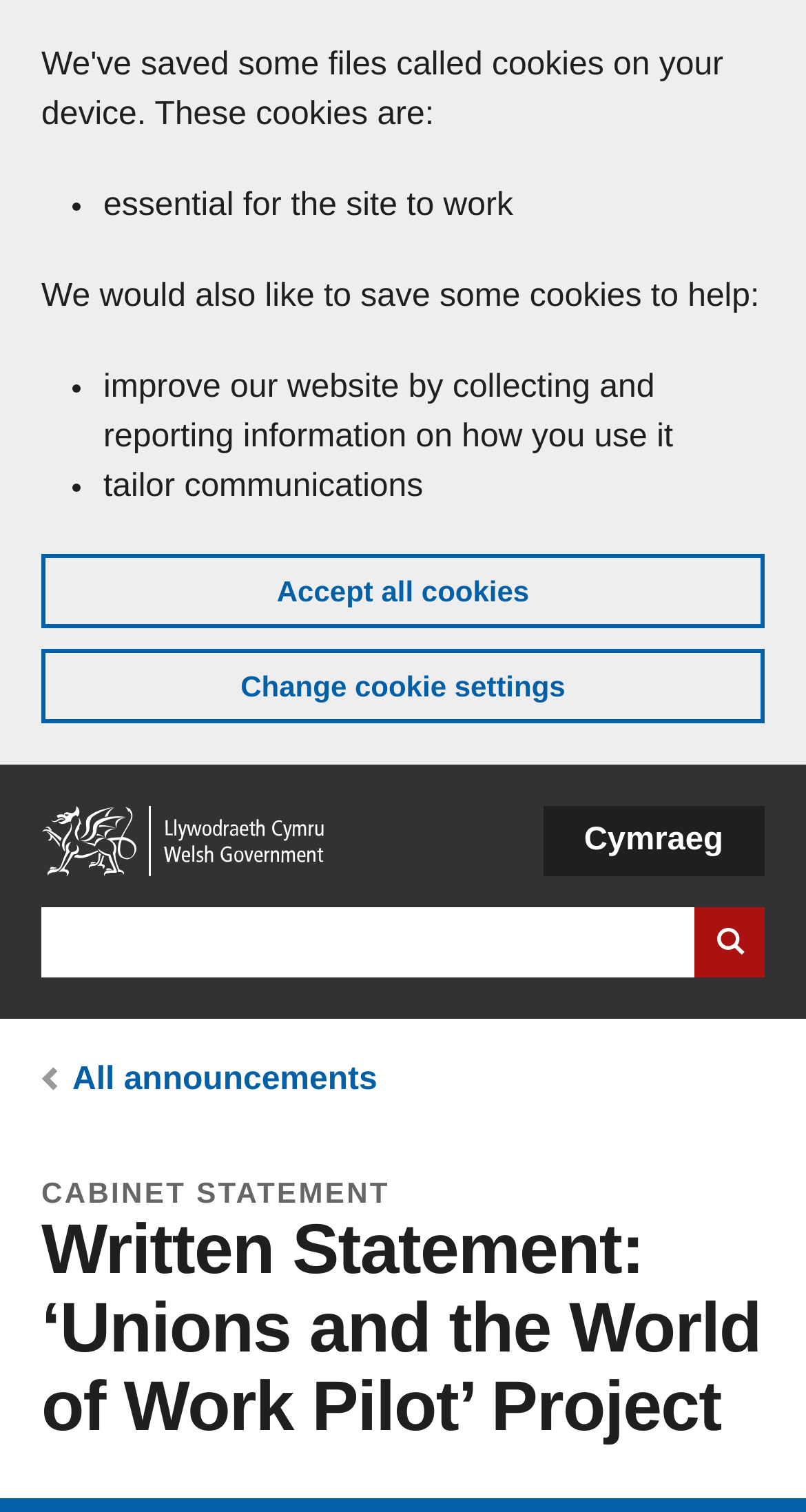Locate the bounding box coordinates of the element's region that should be clicked to carry out the following instruction: "Go to the home page". The coordinates need to be four float numbers between 0 and 1, i.e., [left, top, right, bottom].

[0.051, 0.533, 0.41, 0.579]